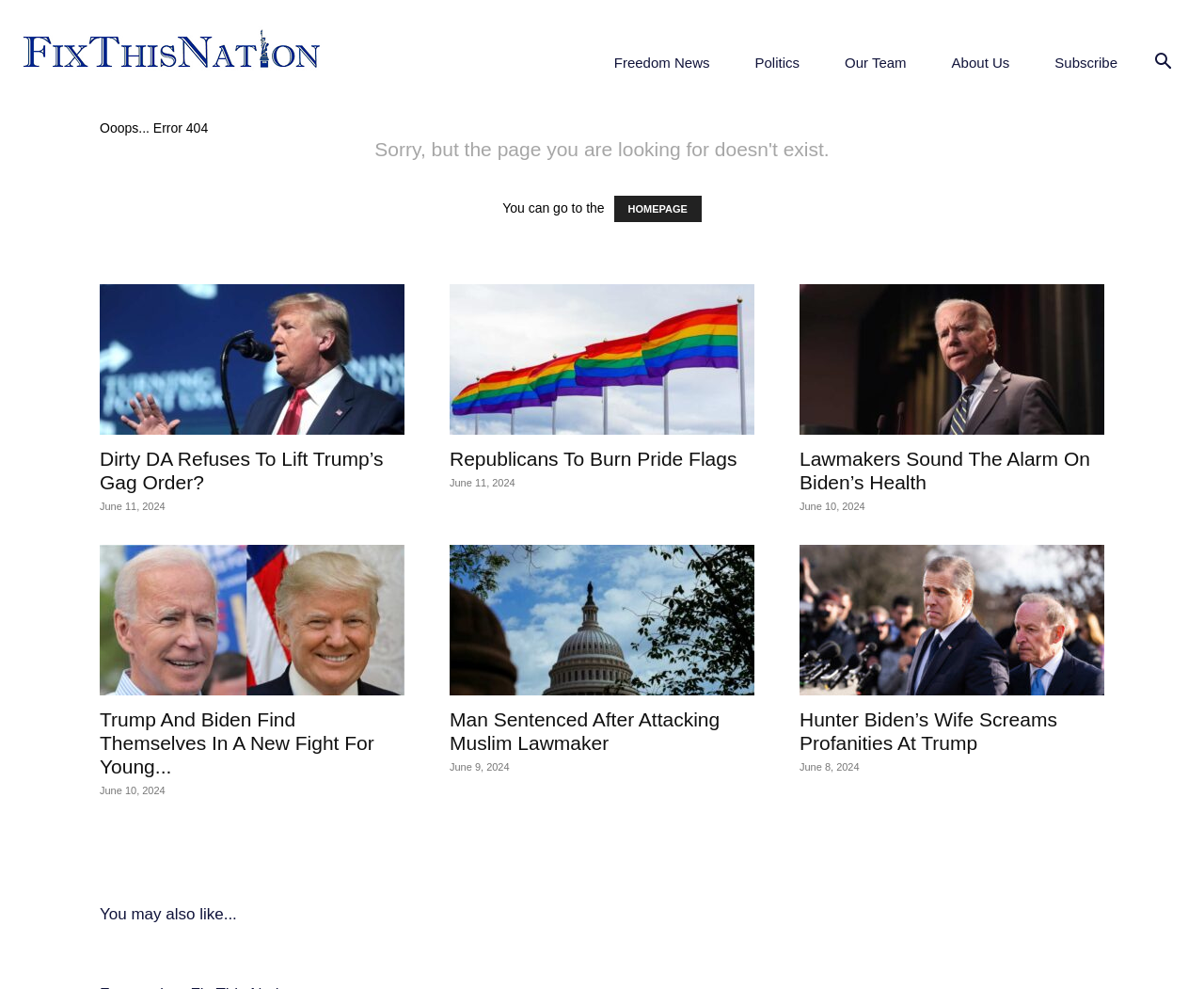What are the categories listed at the top of the webpage?
Look at the webpage screenshot and answer the question with a detailed explanation.

The categories are listed as links at the top of the webpage, with IDs 266 to 270. They provide navigation options for users to access different sections of the website.